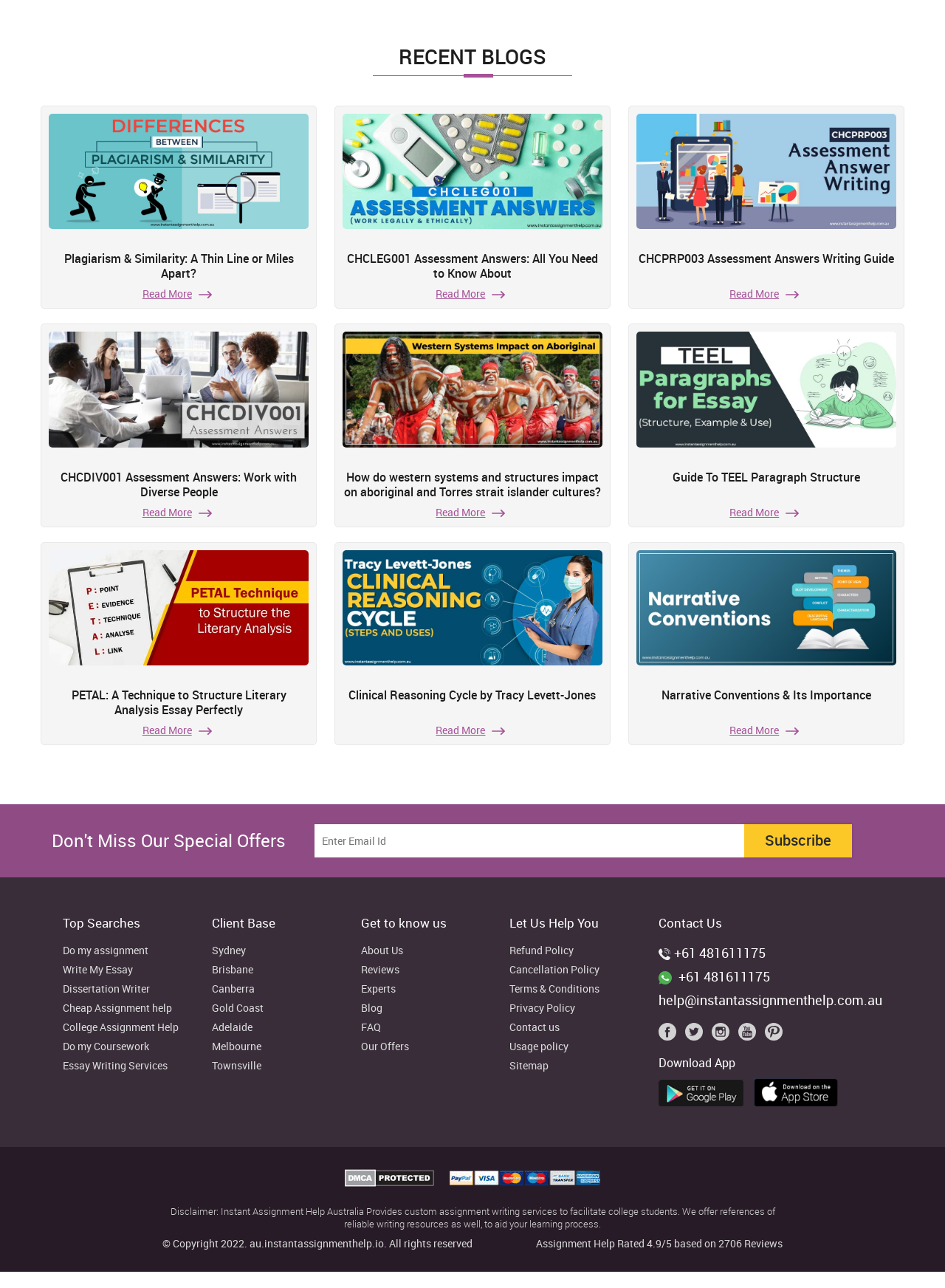Answer this question using a single word or a brief phrase:
How can users contact the website?

Call, WhatsApp, Email